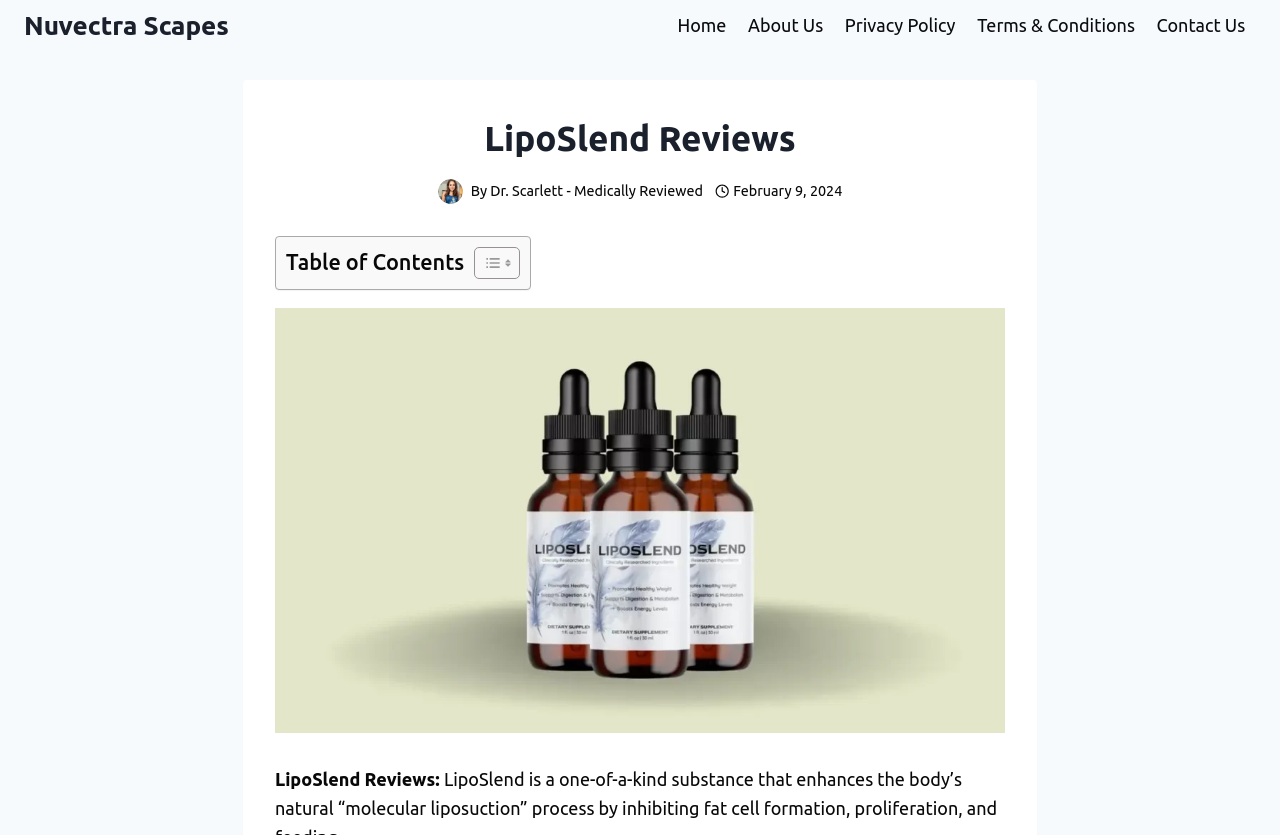Based on the visual content of the image, answer the question thoroughly: What is the purpose of the table of contents?

The table of contents section of the webpage is likely used to navigate the review, allowing readers to jump to specific sections of the review.